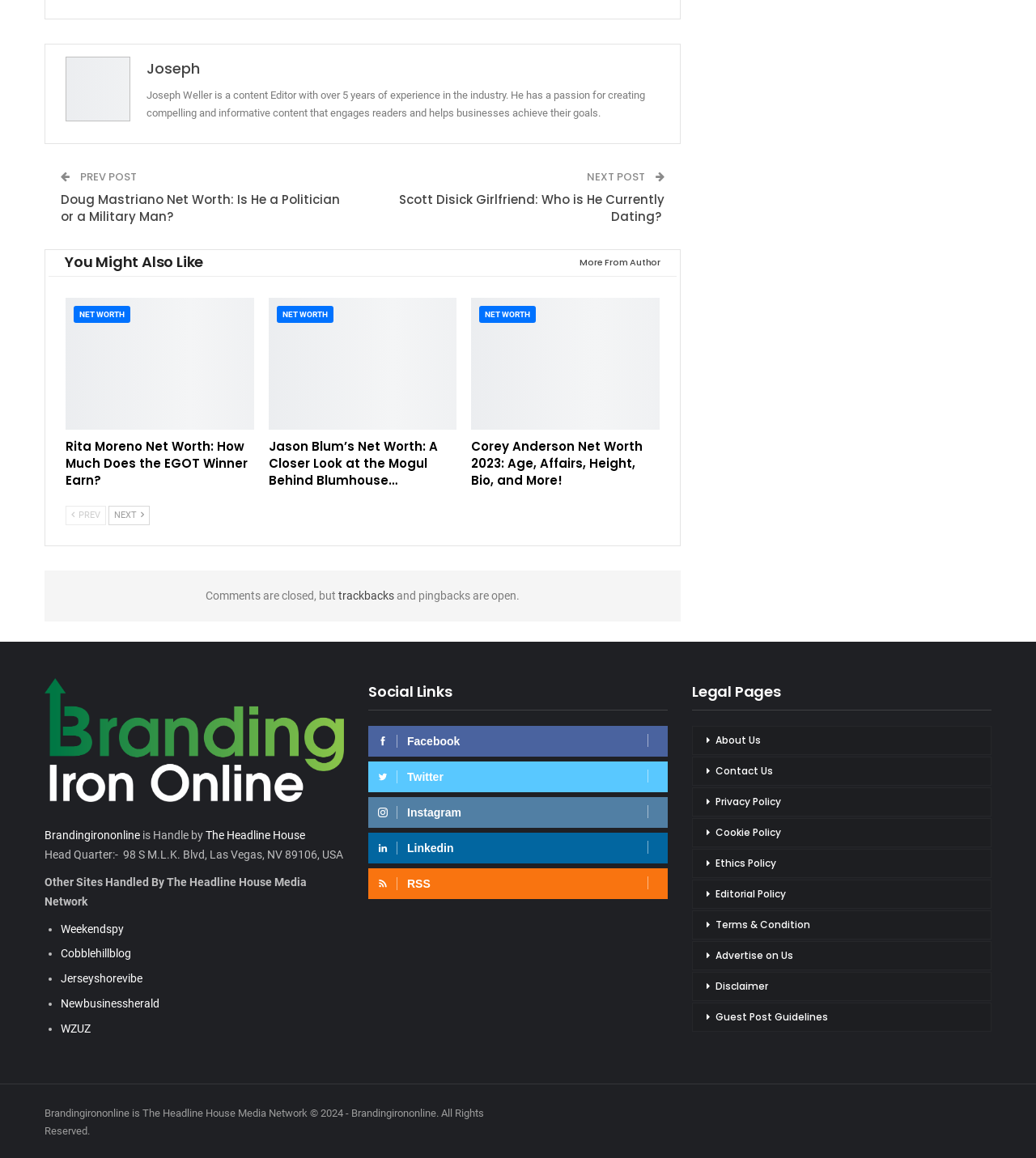Please locate the bounding box coordinates of the element that should be clicked to achieve the given instruction: "Check out Scott Disick's girlfriend".

[0.385, 0.165, 0.641, 0.194]